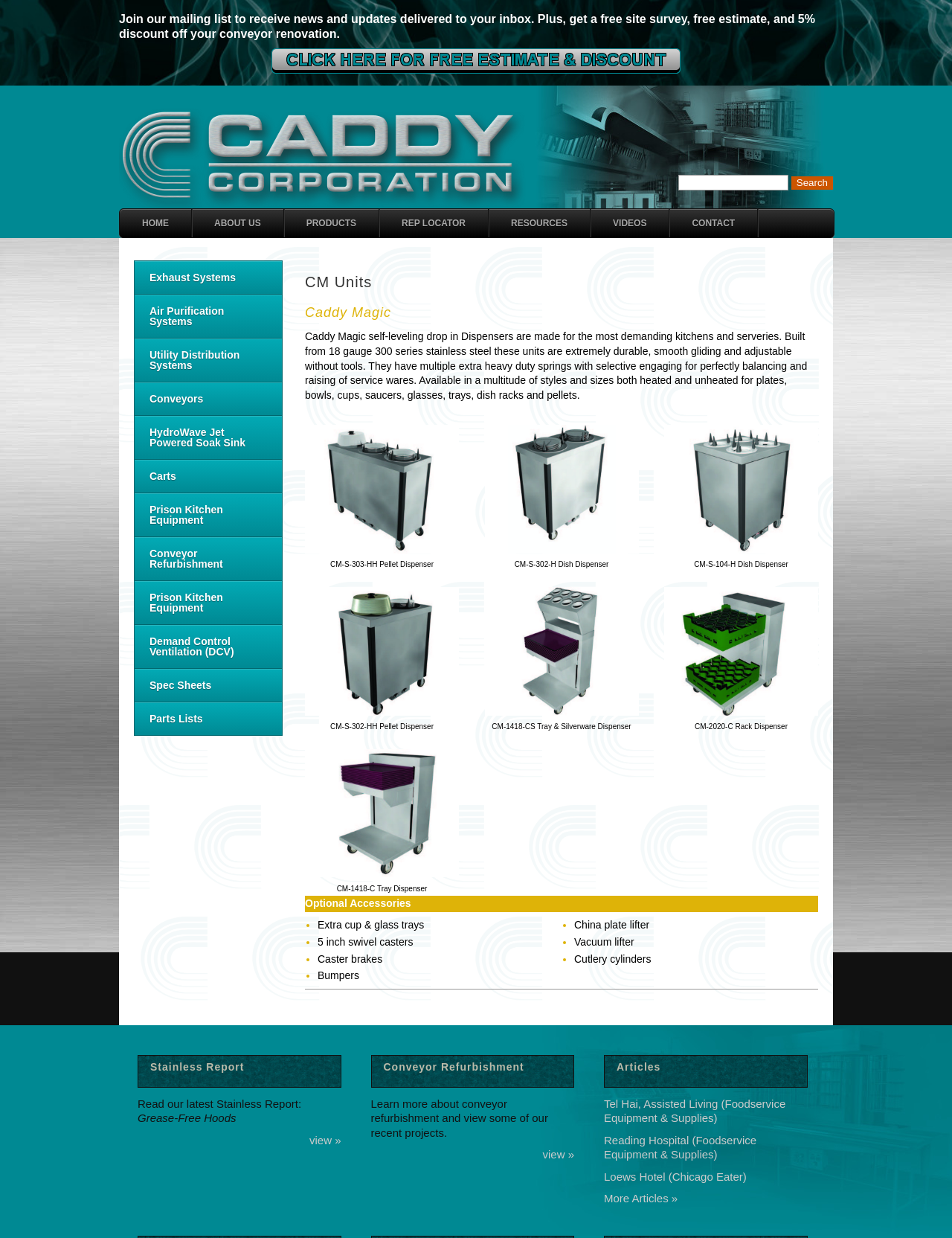What is the topic of the 'Stainless Report'?
Use the image to answer the question with a single word or phrase.

Grease-Free Hoods